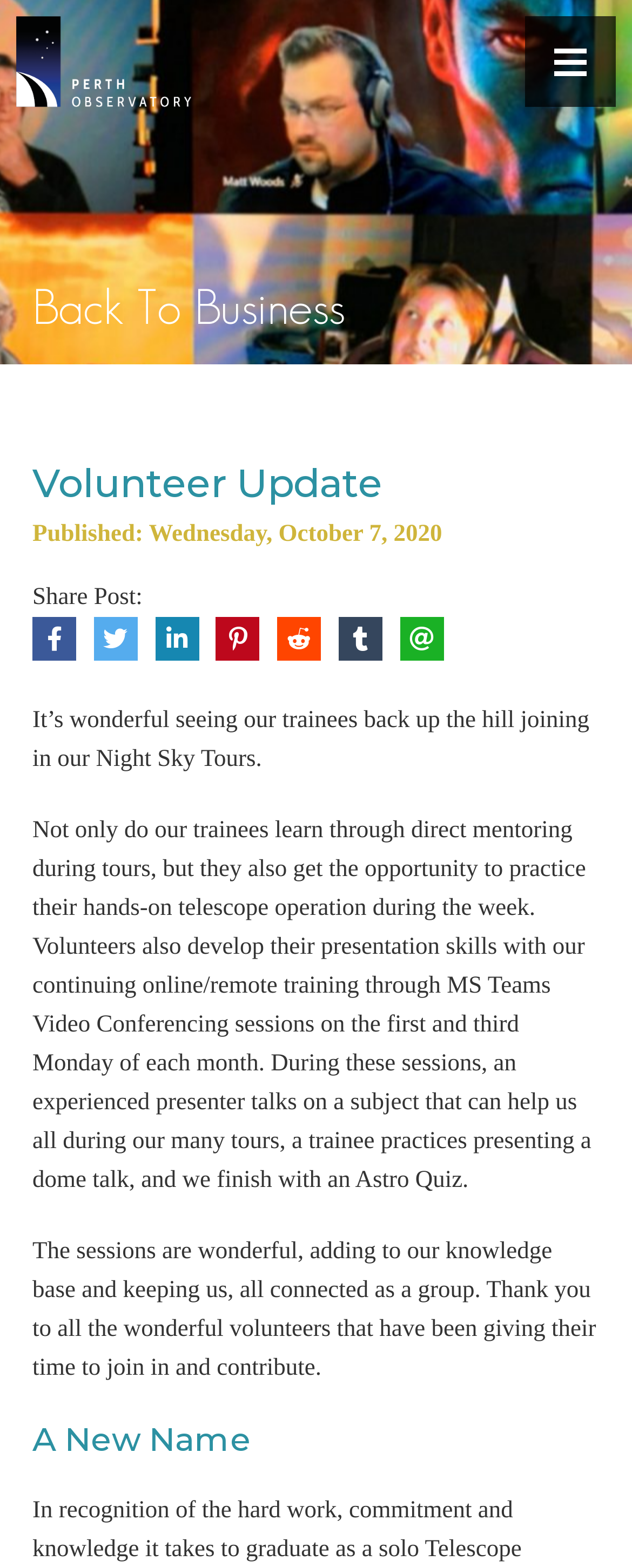What is the principal heading displayed on the webpage?

Back To Business